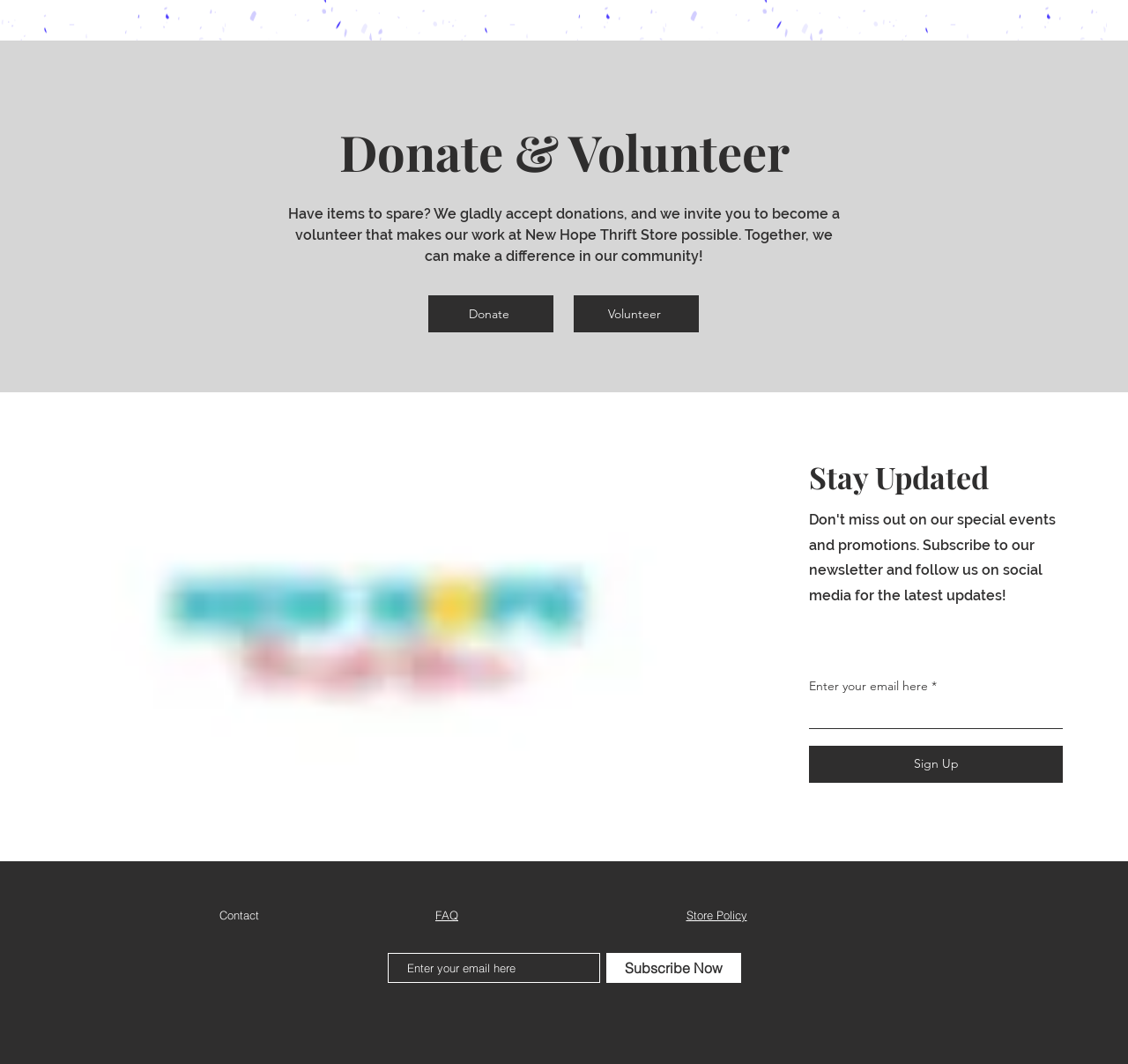Determine the bounding box coordinates of the UI element described below. Use the format (top-left x, top-left y, bottom-right x, bottom-right y) with floating point numbers between 0 and 1: Subscribe Now

[0.538, 0.896, 0.657, 0.924]